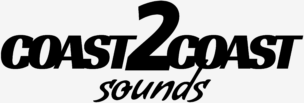What does Coast2Coast Sounds provide to artists and fans?
Please respond to the question with a detailed and well-explained answer.

According to the caption, Coast2Coast Sounds serves as a hub for artists, fans, and music enthusiasts, providing insights and stories from various genres and movements within the music industry.